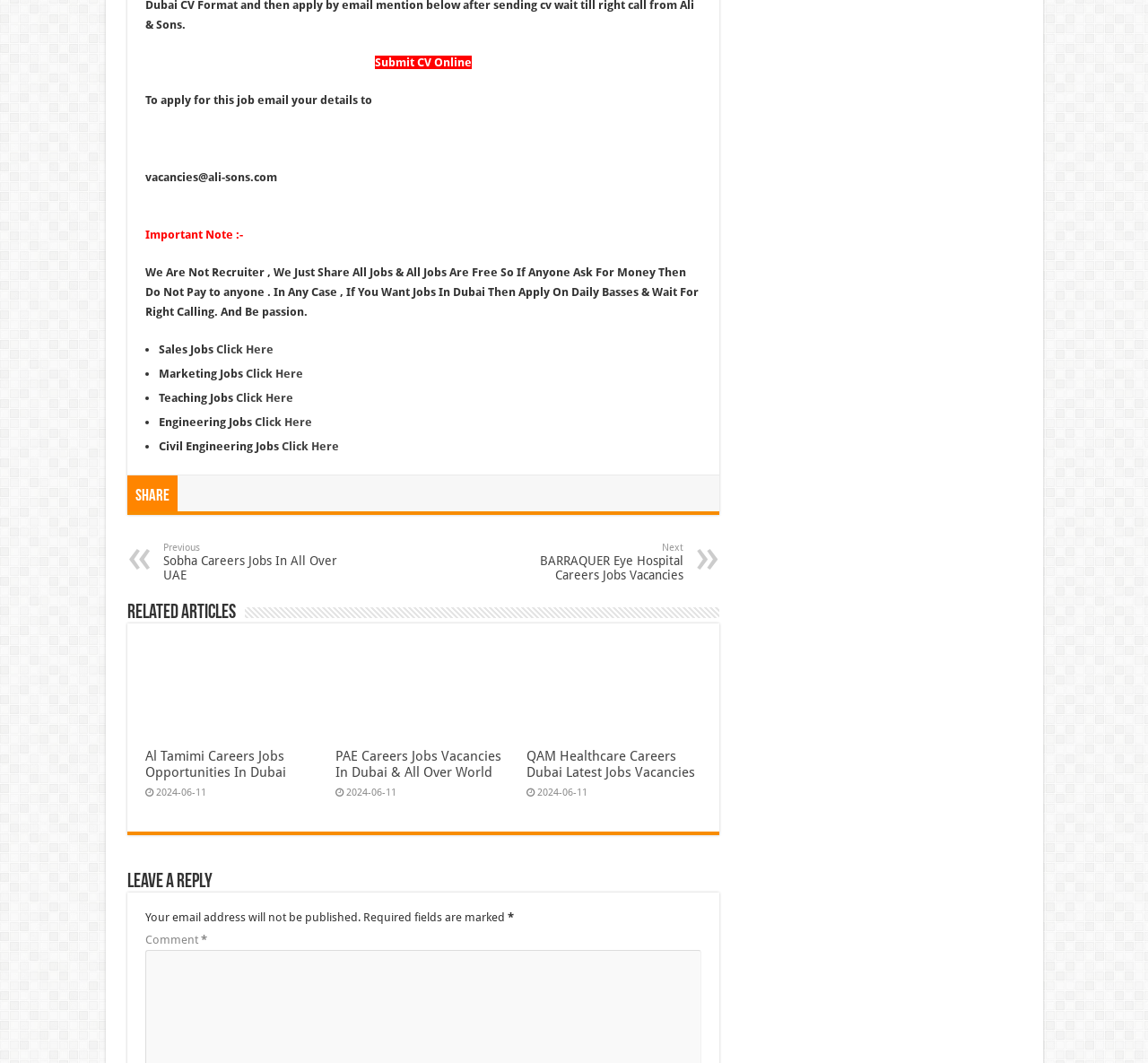Can you find the bounding box coordinates for the element that needs to be clicked to execute this instruction: "Search for a term"? The coordinates should be given as four float numbers between 0 and 1, i.e., [left, top, right, bottom].

None